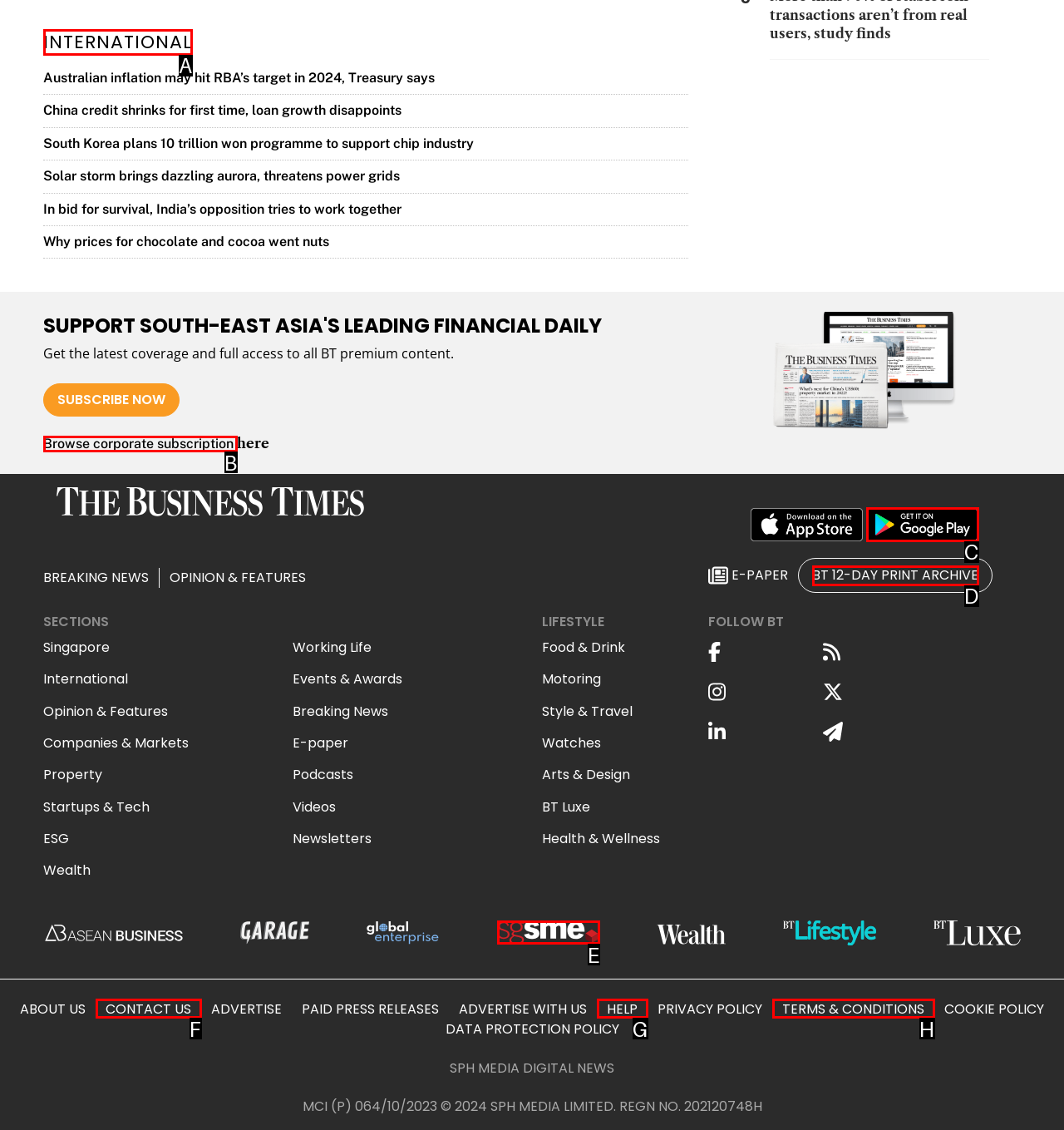Select the letter of the UI element you need to click to complete this task: Browse corporate subscription.

B